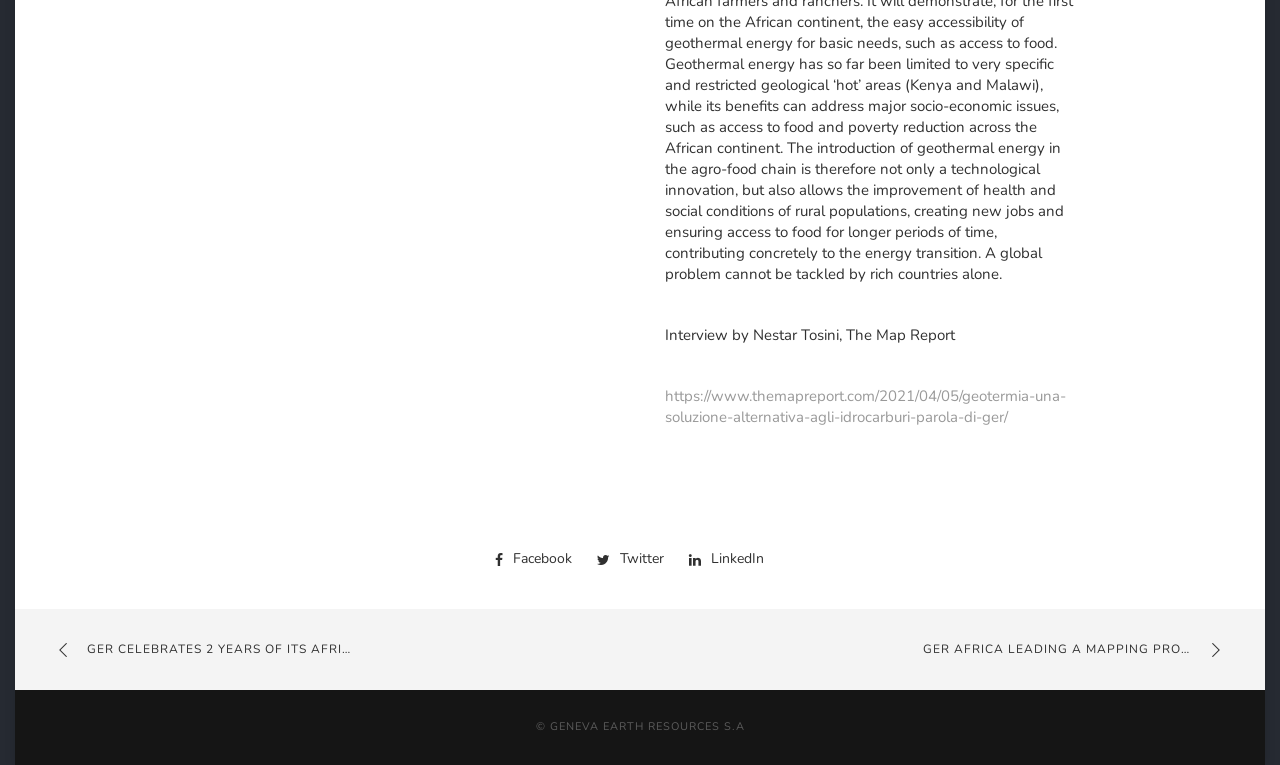Identify the bounding box coordinates for the UI element mentioned here: "Facebook". Provide the coordinates as four float values between 0 and 1, i.e., [left, top, right, bottom].

[0.387, 0.718, 0.447, 0.742]